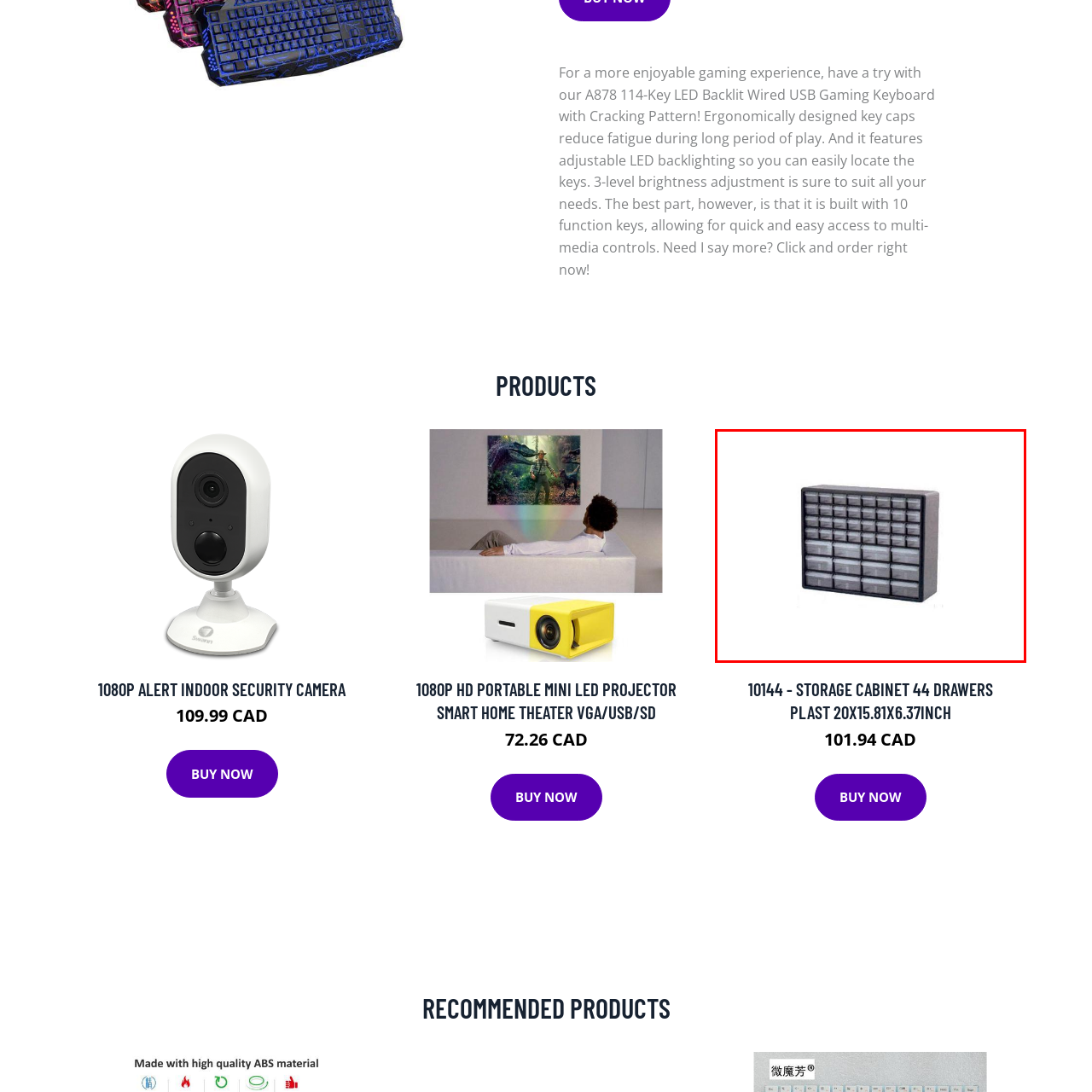Craft an in-depth description of the visual elements captured within the red box.

This image showcases a 44-drawer plastic storage cabinet, designed for efficient organization and easy access to small items. The cabinet features a sleek gray exterior with multiple translucent drawers, allowing users to quickly identify contents without opening each one. Measuring approximately 20x15.81x6.37 inches, it is ideal for both home and office environments, providing a practical solution for storing tools, craft supplies, or office materials. This storage cabinet is currently available for 101.94 CAD, with options to purchase directly online for those seeking to improve their organization setup.